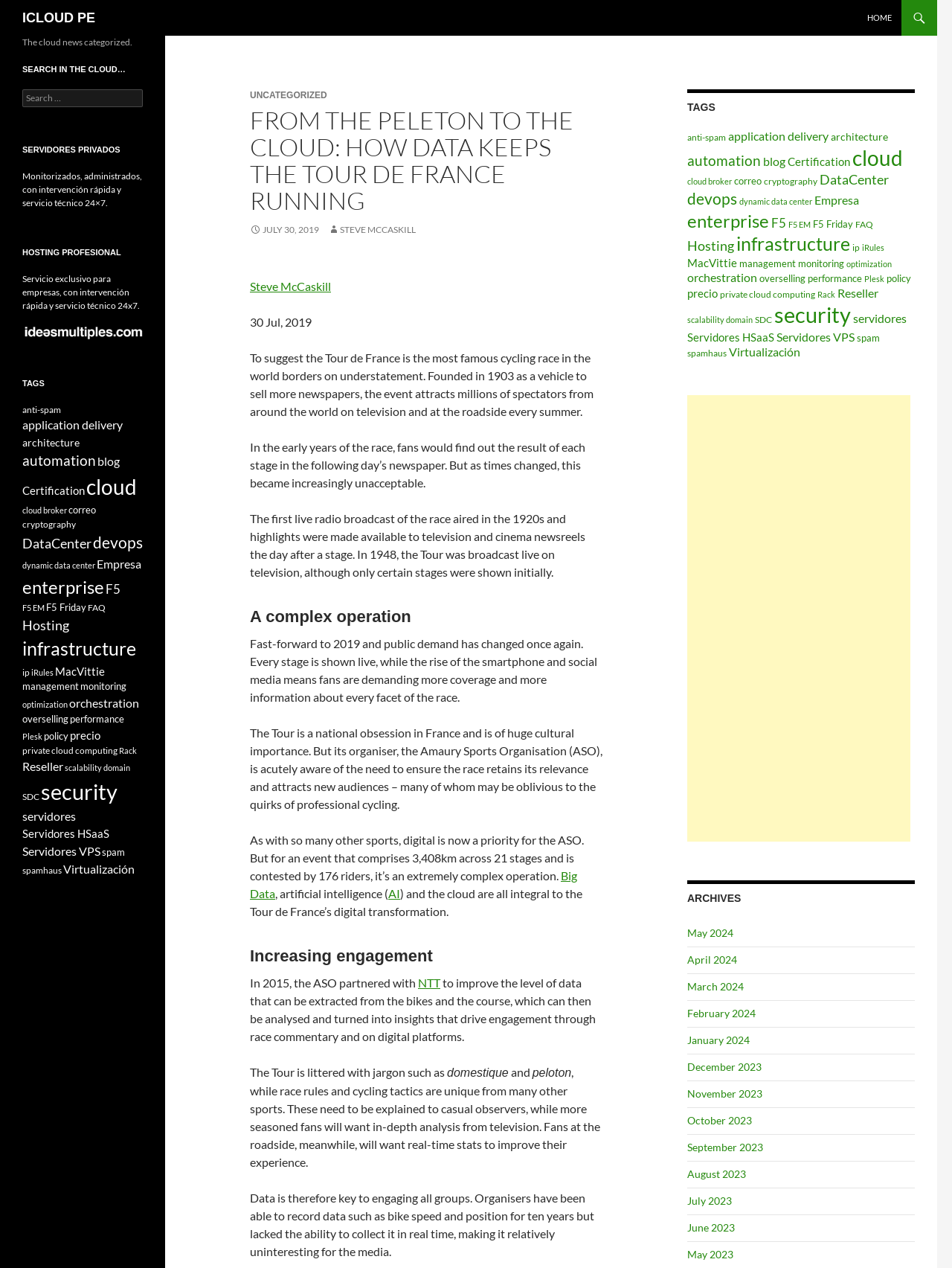What is the purpose of collecting data in the Tour de France?
Refer to the image and provide a concise answer in one word or phrase.

To engage fans